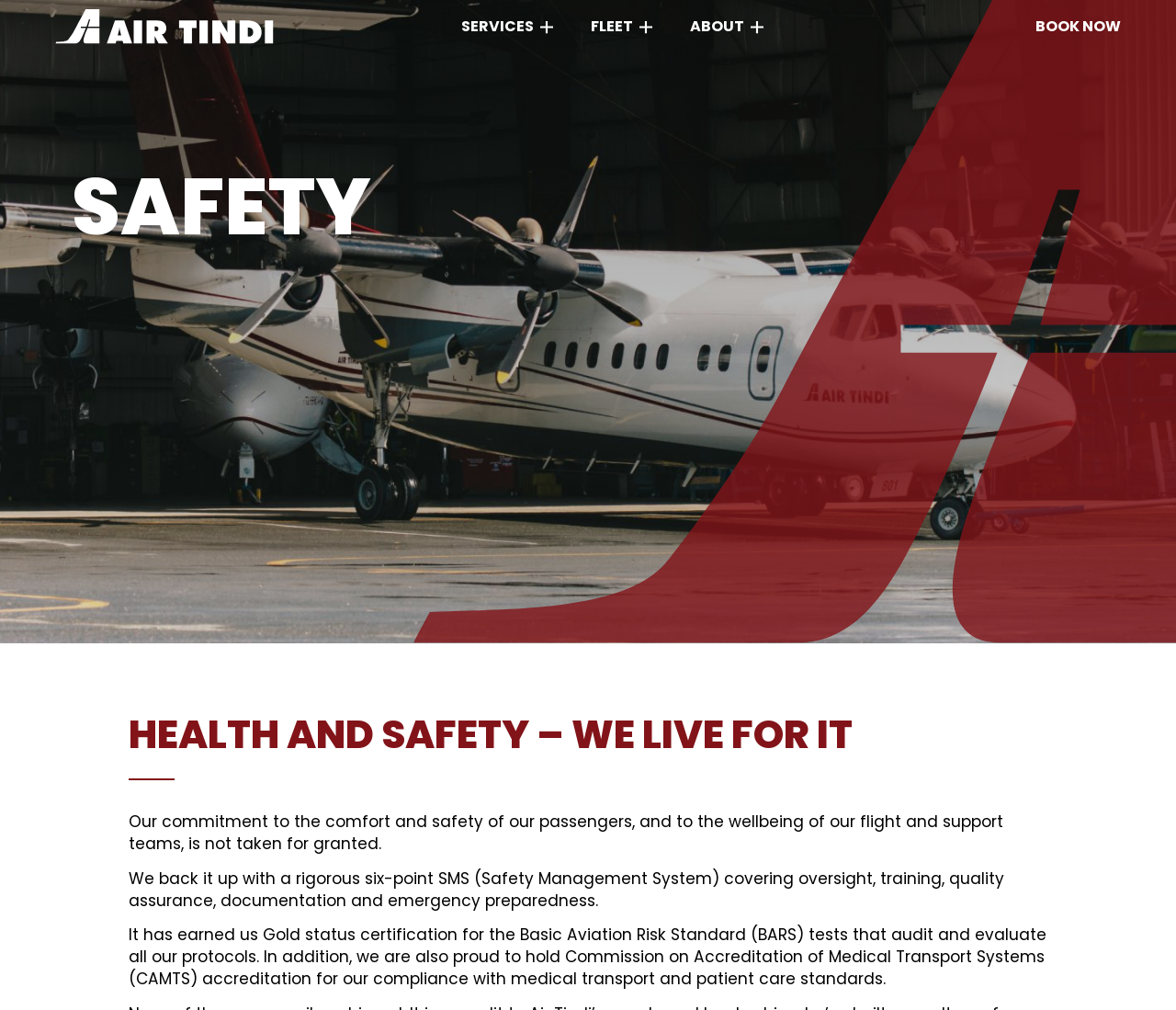Based on the image, please elaborate on the answer to the following question:
What is the name of the aircraft model mentioned on the webpage?

The webpage has a section dedicated to Air Tindi's fleet, which includes a link to the DASH 7 COMBI aircraft model. This suggests that Air Tindi operates or has operated this type of aircraft.